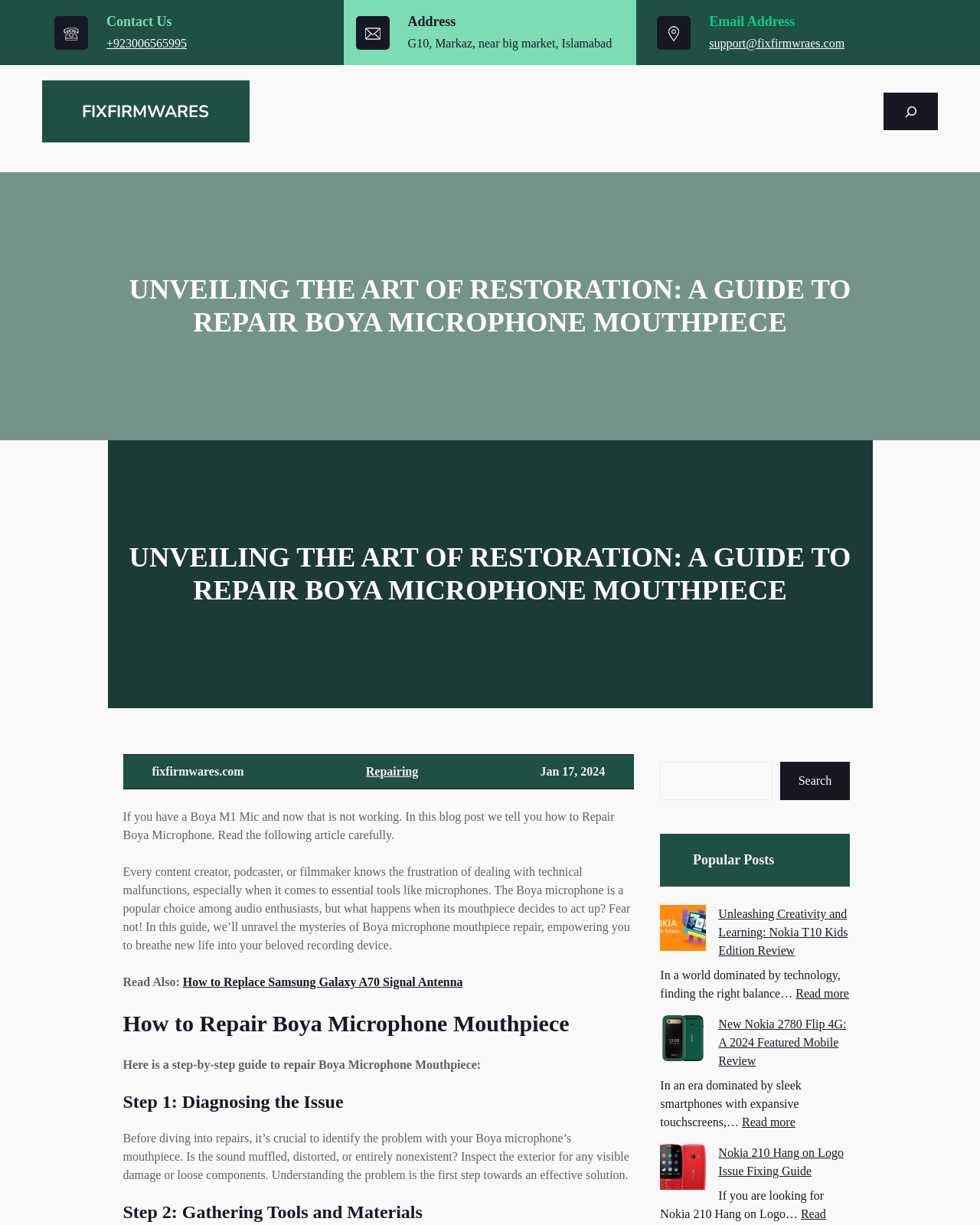Locate the bounding box coordinates of the element's region that should be clicked to carry out the following instruction: "Read more about fixing Nokia 210 Hang on Logo Issue". The coordinates need to be four float numbers between 0 and 1, i.e., [left, top, right, bottom].

[0.757, 0.91, 0.812, 0.921]